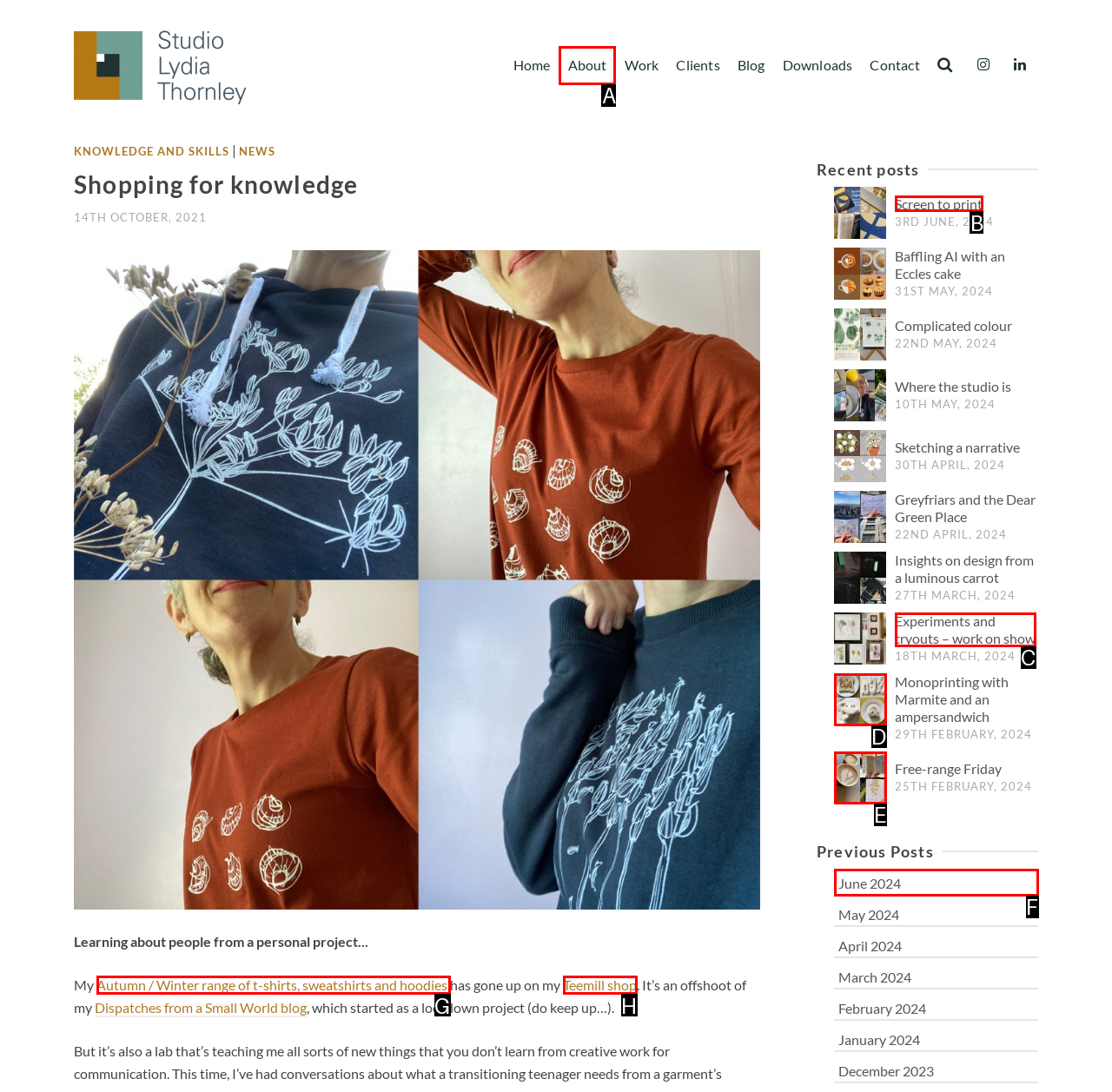Provide the letter of the HTML element that you need to click on to perform the task: Check out Screen to print.
Answer with the letter corresponding to the correct option.

B